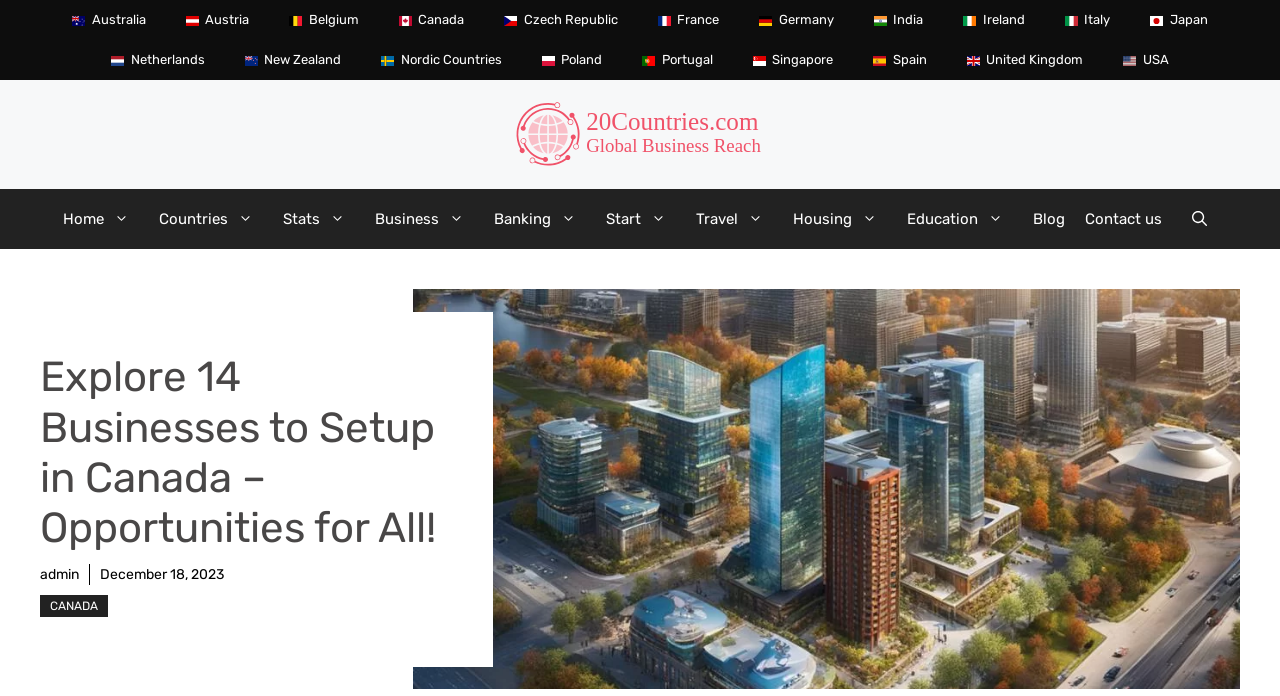Generate the text content of the main headline of the webpage.

Explore 14 Businesses to Setup in Canada – Opportunities for All!